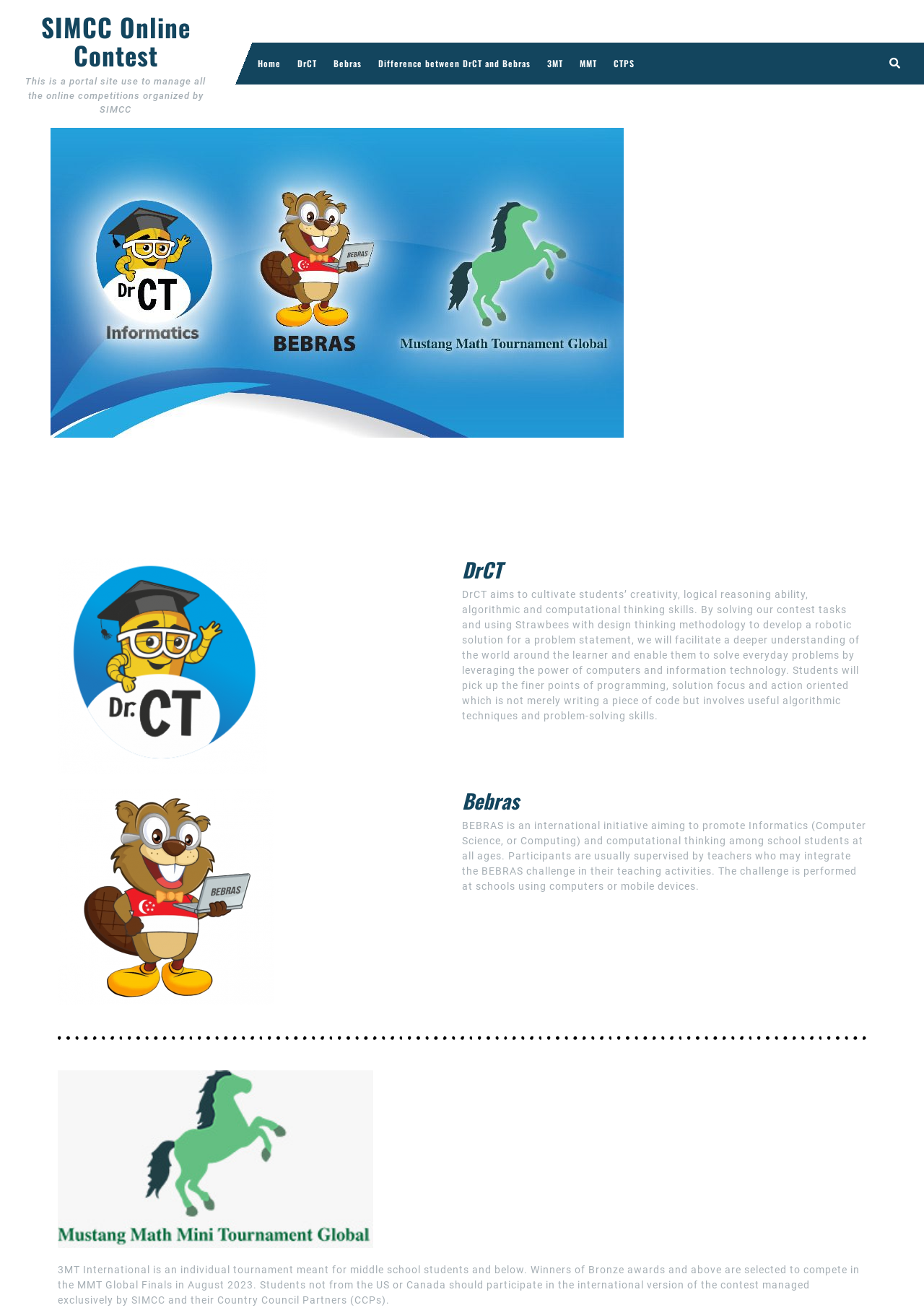Illustrate the webpage with a detailed description.

The webpage is a portal site for managing online competitions organized by SIMCC. At the top-left corner, there is a link to the "SIMCC Online Contest" portal. Below it, a top menu navigation bar spans across the page, containing links to various sections, including "Home", "DrCT", "Bebras", "Difference between DrCT and Bebras", "3MT", "MMT", and "CTPS".

On the right side of the page, near the top, there is a small icon represented by a Unicode character. Below the top menu, there are two main sections. The left section contains a figure with a link, while the right section is divided into two parts. The top part has a heading "DrCT" and a link to "DrCT", followed by a paragraph describing the DrCT contest, which aims to cultivate students' creativity, logical reasoning, and computational thinking skills.

Below the DrCT section, there is another figure with a link, followed by a heading "Bebras" and a link to "Bebras", along with a paragraph describing the Bebras initiative, which promotes Informatics and computational thinking among school students.

At the bottom of the page, there is a paragraph describing the 3MT International tournament, which is meant for middle school students and below.